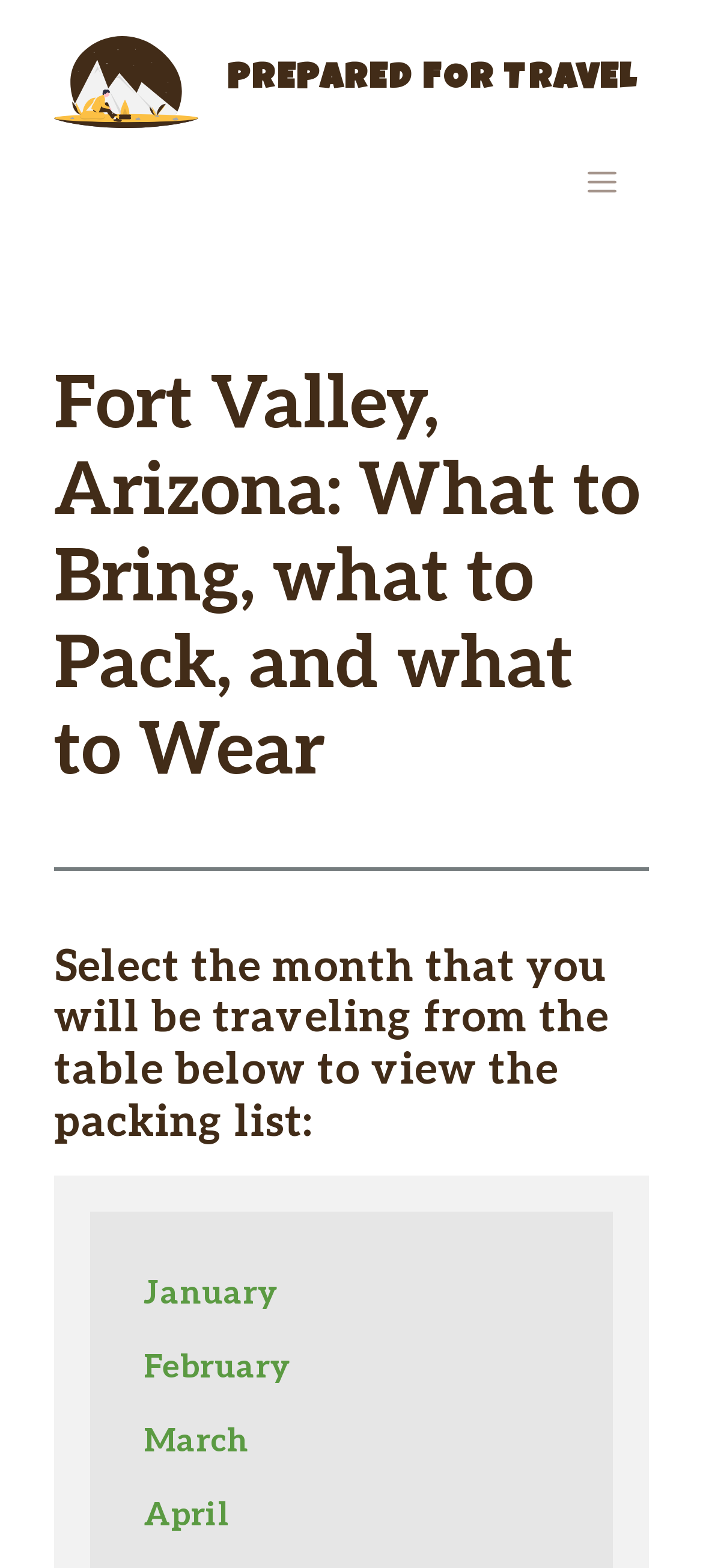From the webpage screenshot, identify the region described by Home. Provide the bounding box coordinates as (top-left x, top-left y, bottom-right x, bottom-right y), with each value being a floating point number between 0 and 1.

None